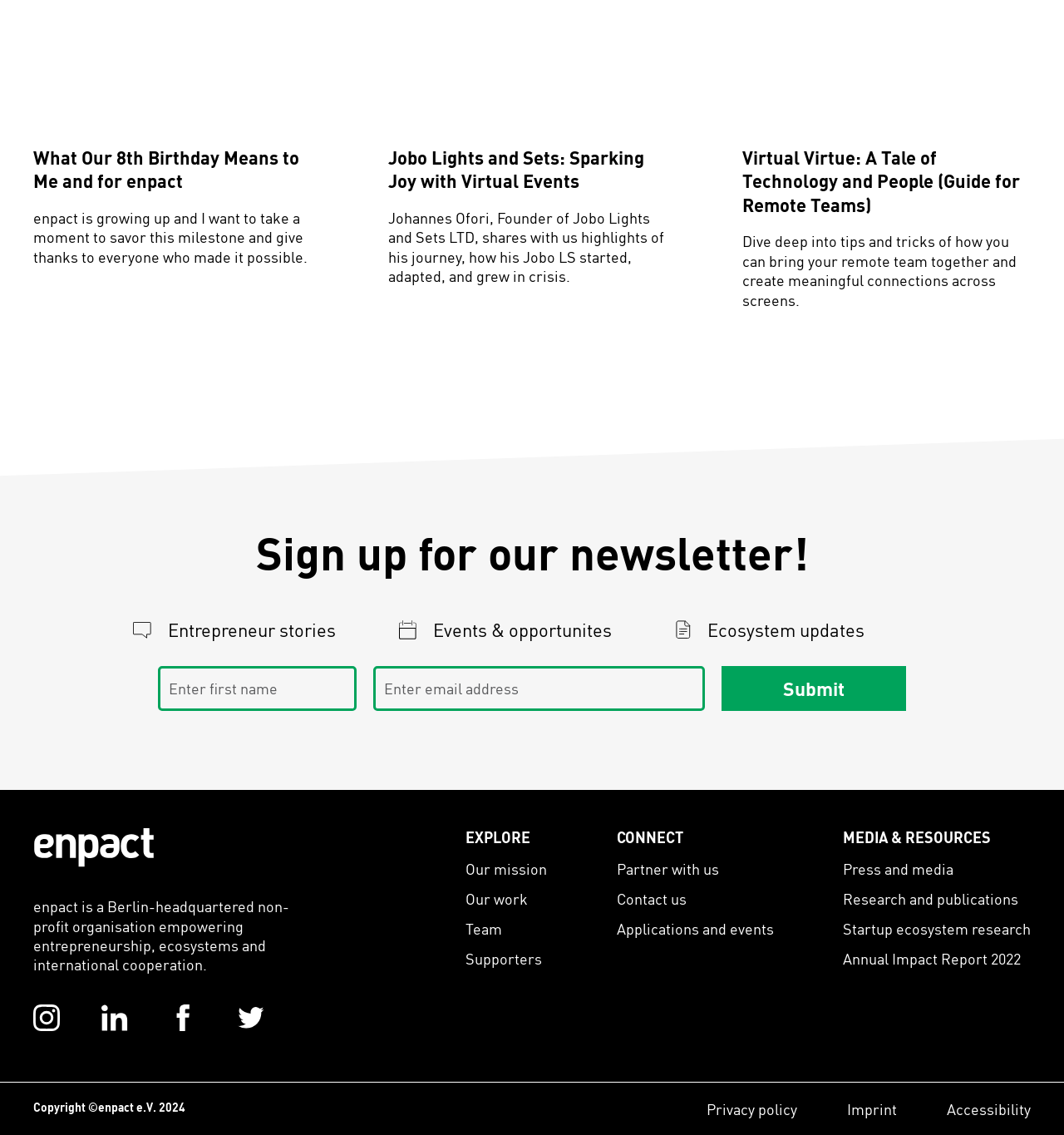What is the purpose of the textbox 'Enter first name'? Analyze the screenshot and reply with just one word or a short phrase.

To enter first name